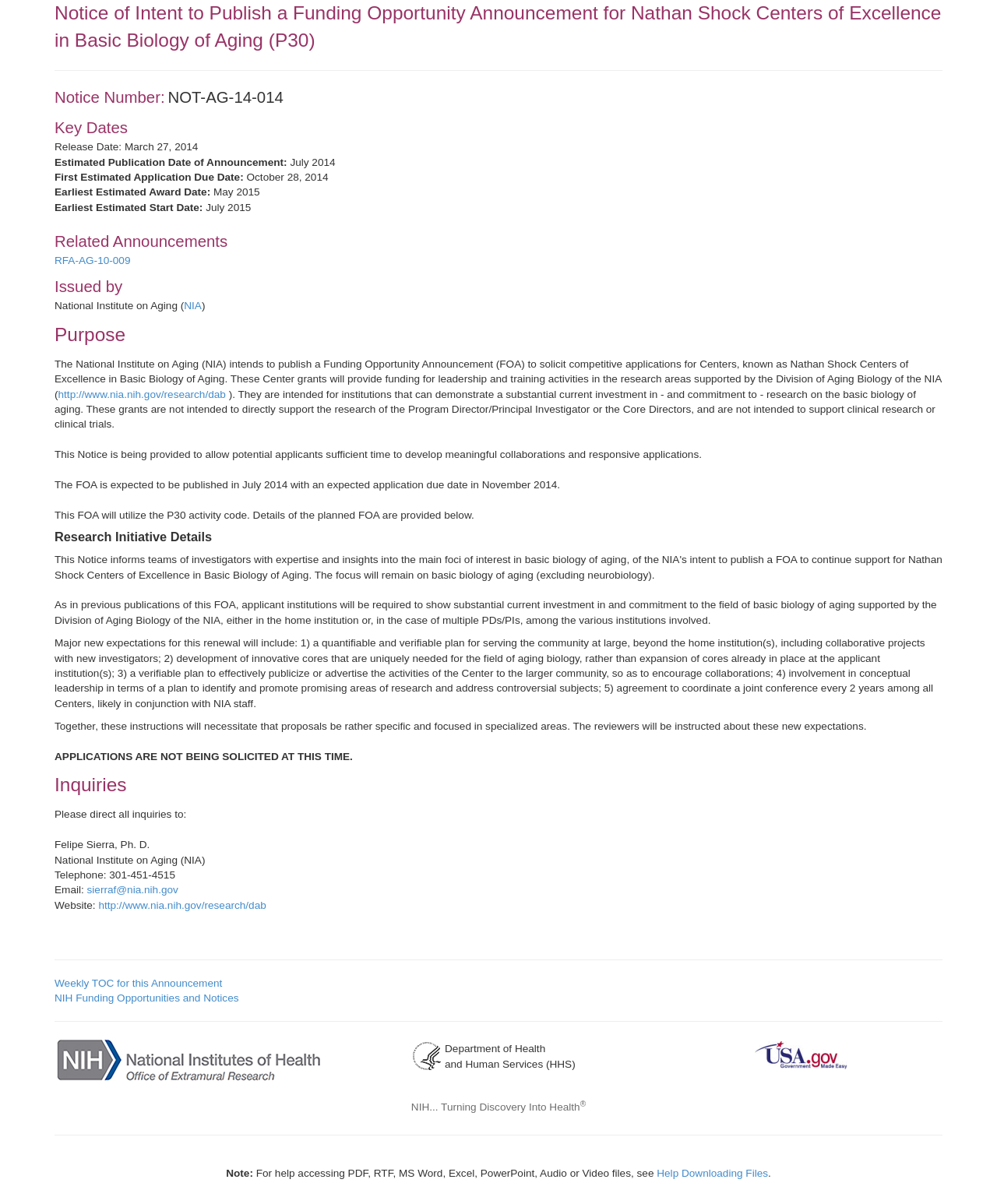Answer succinctly with a single word or phrase:
What is the purpose of the Nathan Shock Centers of Excellence in Basic Biology of Aging?

To provide funding for leadership and training activities